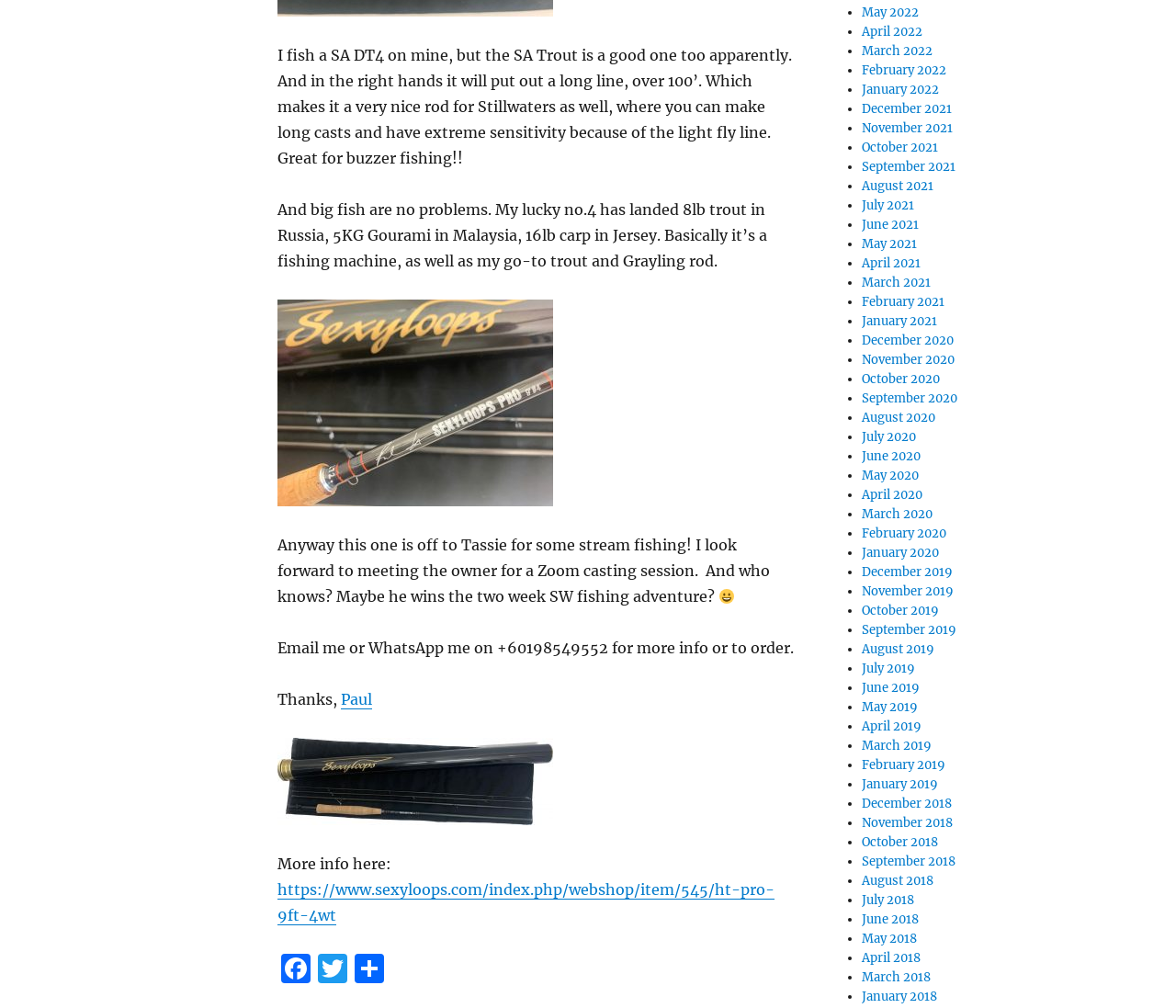Give a succinct answer to this question in a single word or phrase: 
What is the fishing rod model mentioned in the text?

SA DT4